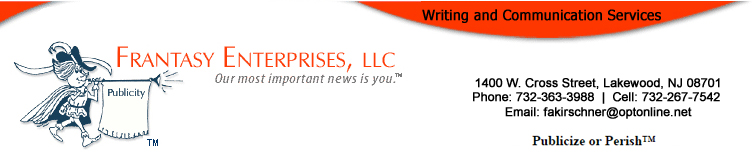Answer the following inquiry with a single word or phrase:
What is the character holding?

a scroll